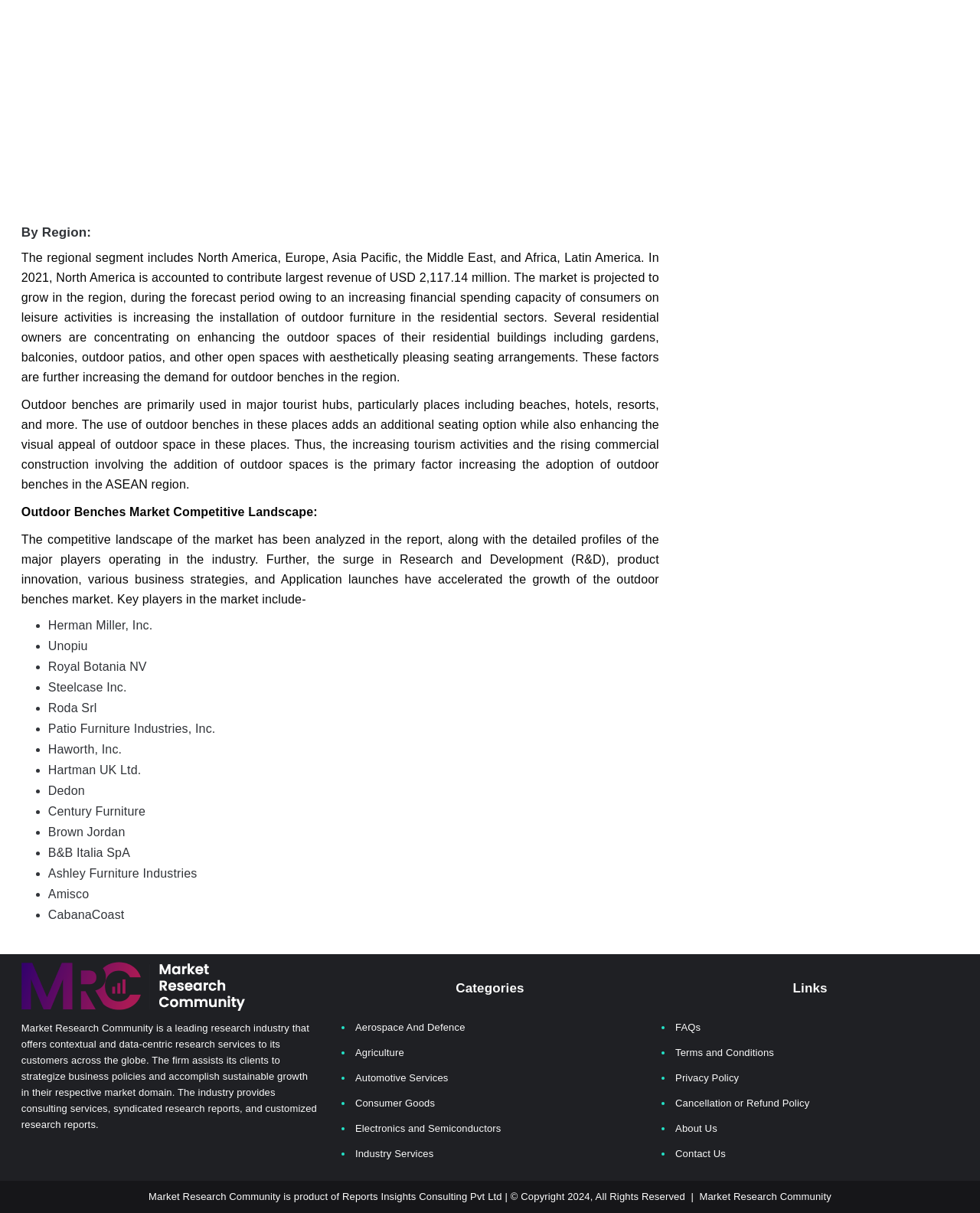Using the element description provided, determine the bounding box coordinates in the format (top-left x, top-left y, bottom-right x, bottom-right y). Ensure that all values are floating point numbers between 0 and 1. Element description: Industry Services

[0.362, 0.946, 0.442, 0.956]